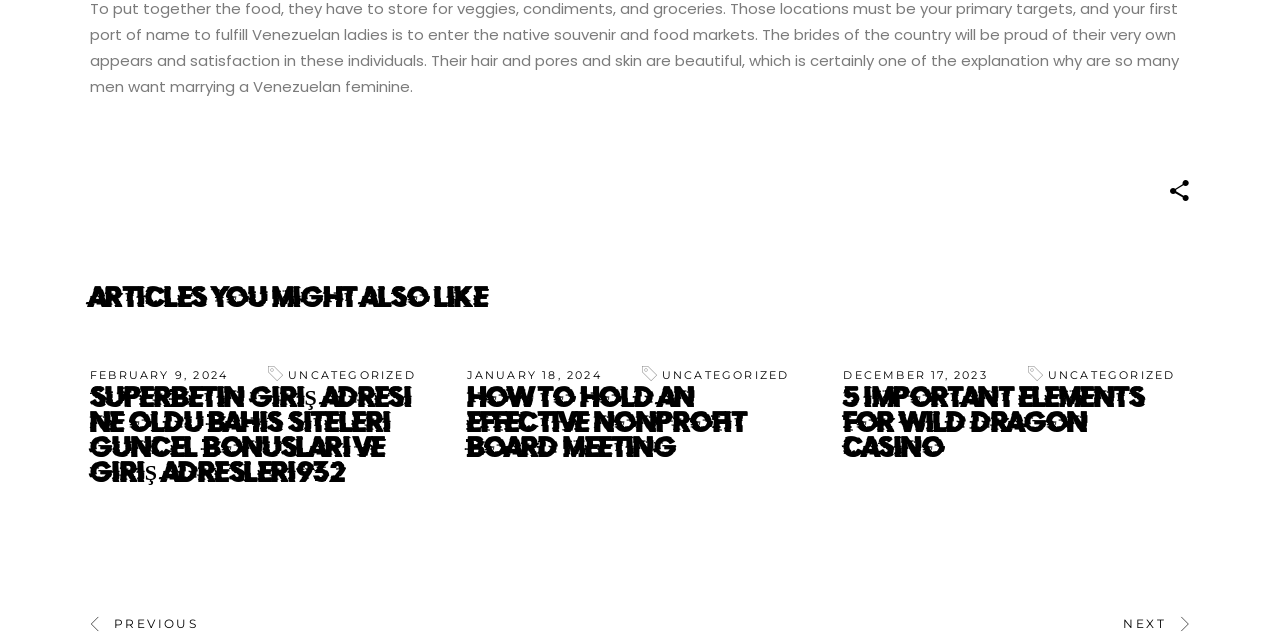Please determine the bounding box coordinates of the area that needs to be clicked to complete this task: 'read article about holding an effective nonprofit board meeting'. The coordinates must be four float numbers between 0 and 1, formatted as [left, top, right, bottom].

[0.365, 0.601, 0.583, 0.713]